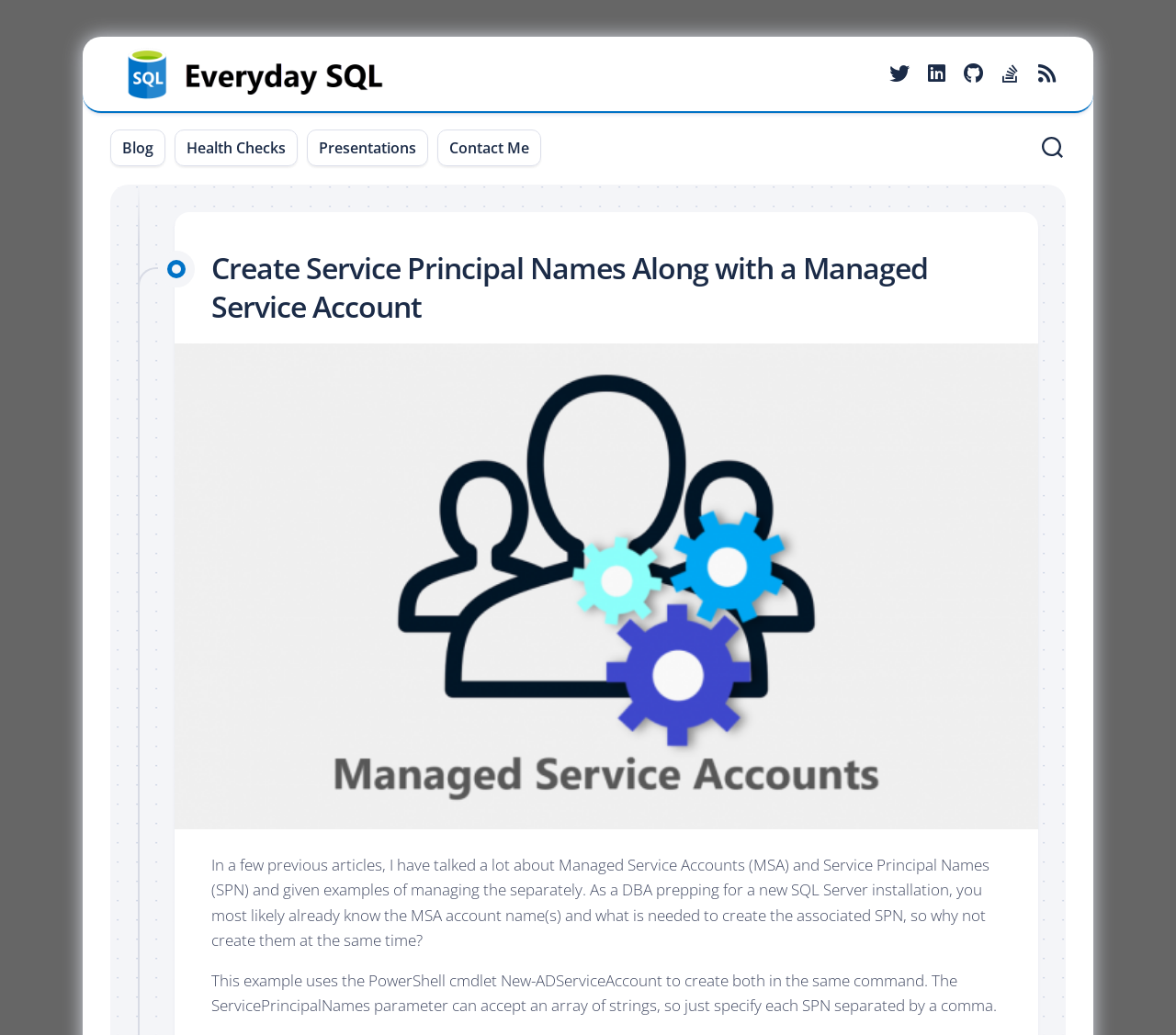Pinpoint the bounding box coordinates of the clickable element to carry out the following instruction: "go to Everyday SQL homepage."

[0.102, 0.045, 0.336, 0.098]